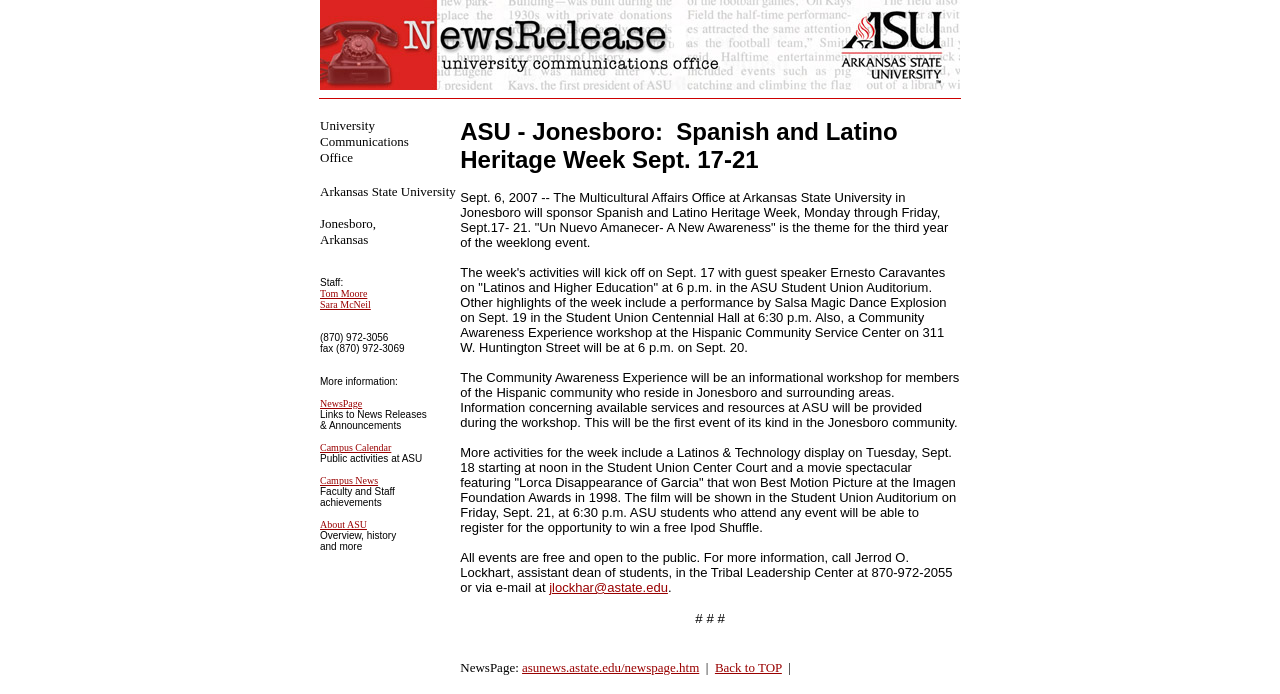Determine the bounding box coordinates in the format (top-left x, top-left y, bottom-right x, bottom-right y). Ensure all values are floating point numbers between 0 and 1. Identify the bounding box of the UI element described by: Back to TOP

[0.559, 0.951, 0.611, 0.973]